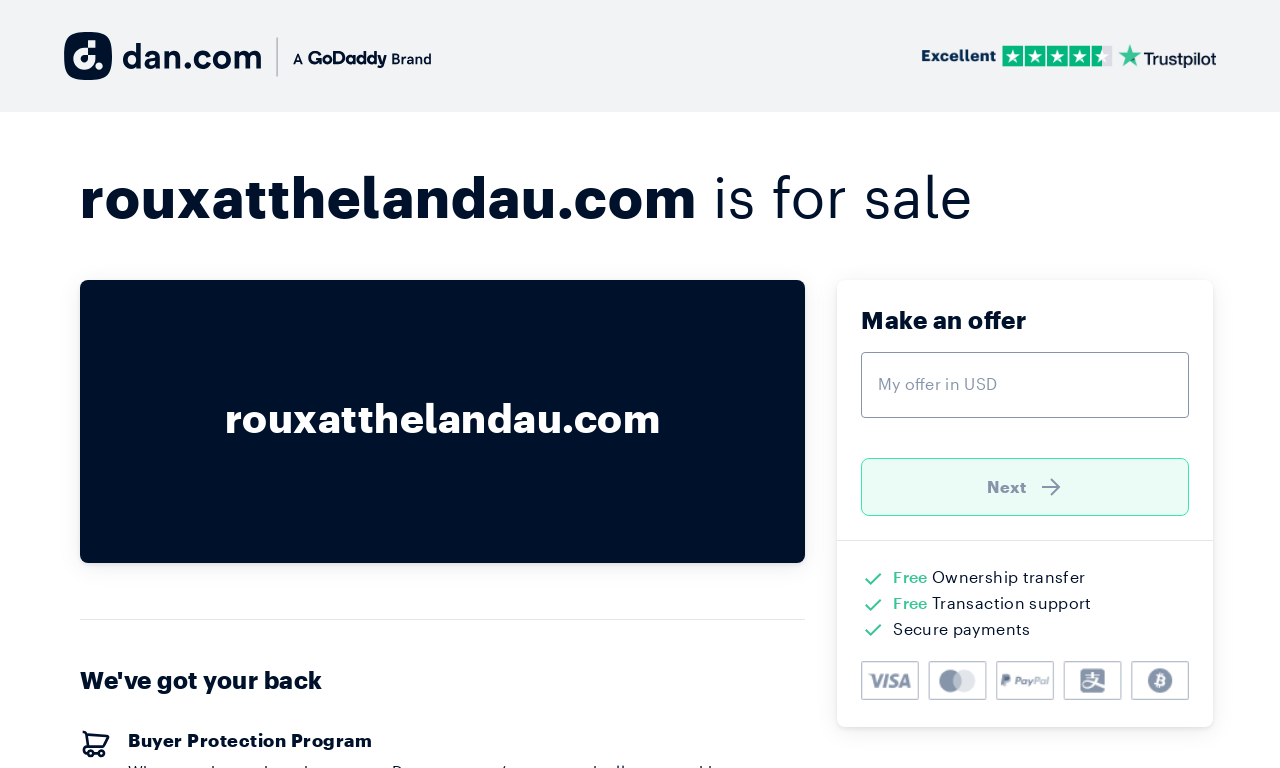Identify the bounding box for the element characterized by the following description: "Next )".

[0.673, 0.596, 0.929, 0.672]